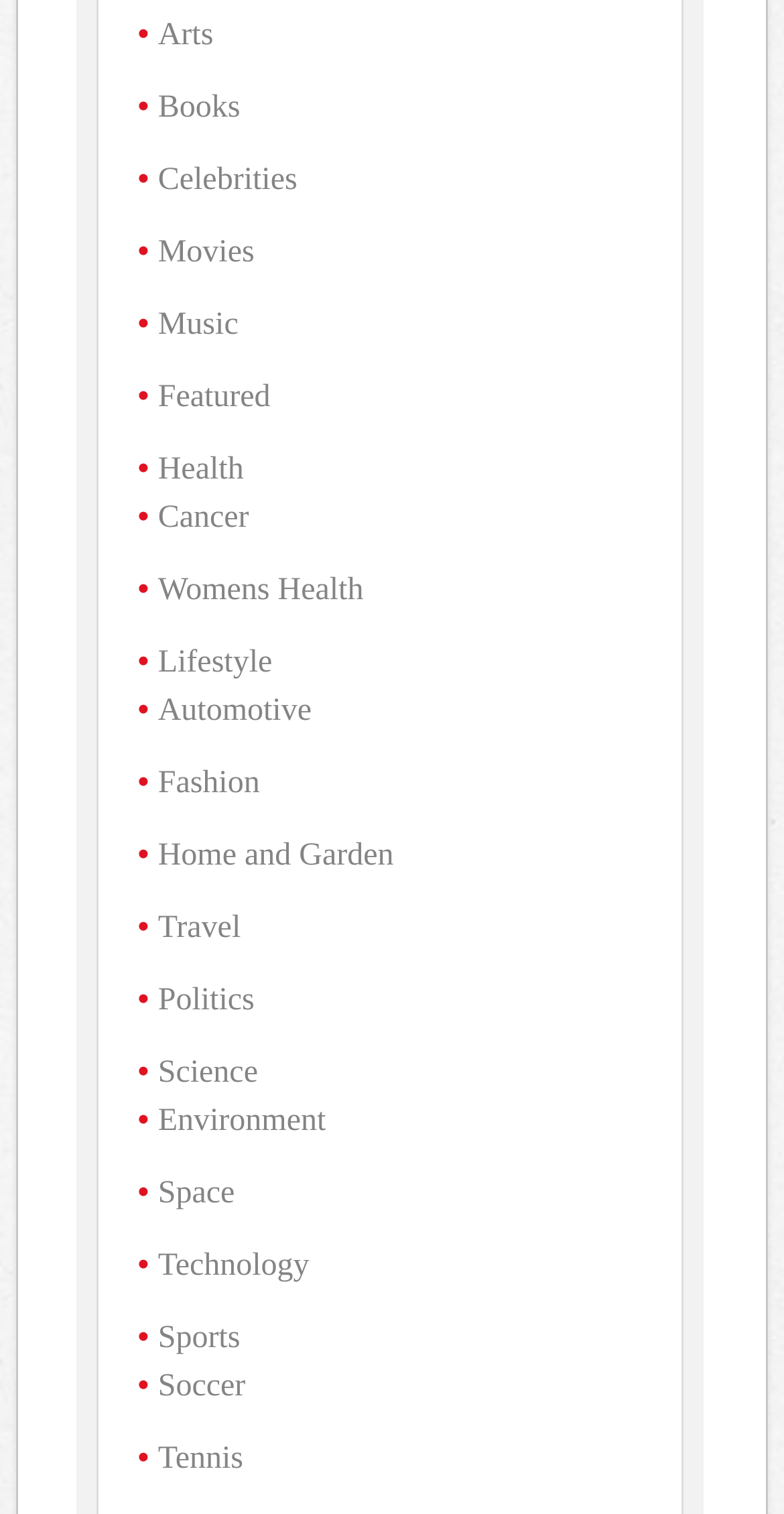Using the webpage screenshot and the element description Download File: https://wordpress-69045-1095097.cloudwaysapps.com/wp-content/uploads/2020/02/MGA-Introduction.mp4?_=1, determine the bounding box coordinates. Specify the coordinates in the format (top-left x, top-left y, bottom-right x, bottom-right y) with values ranging from 0 to 1.

None